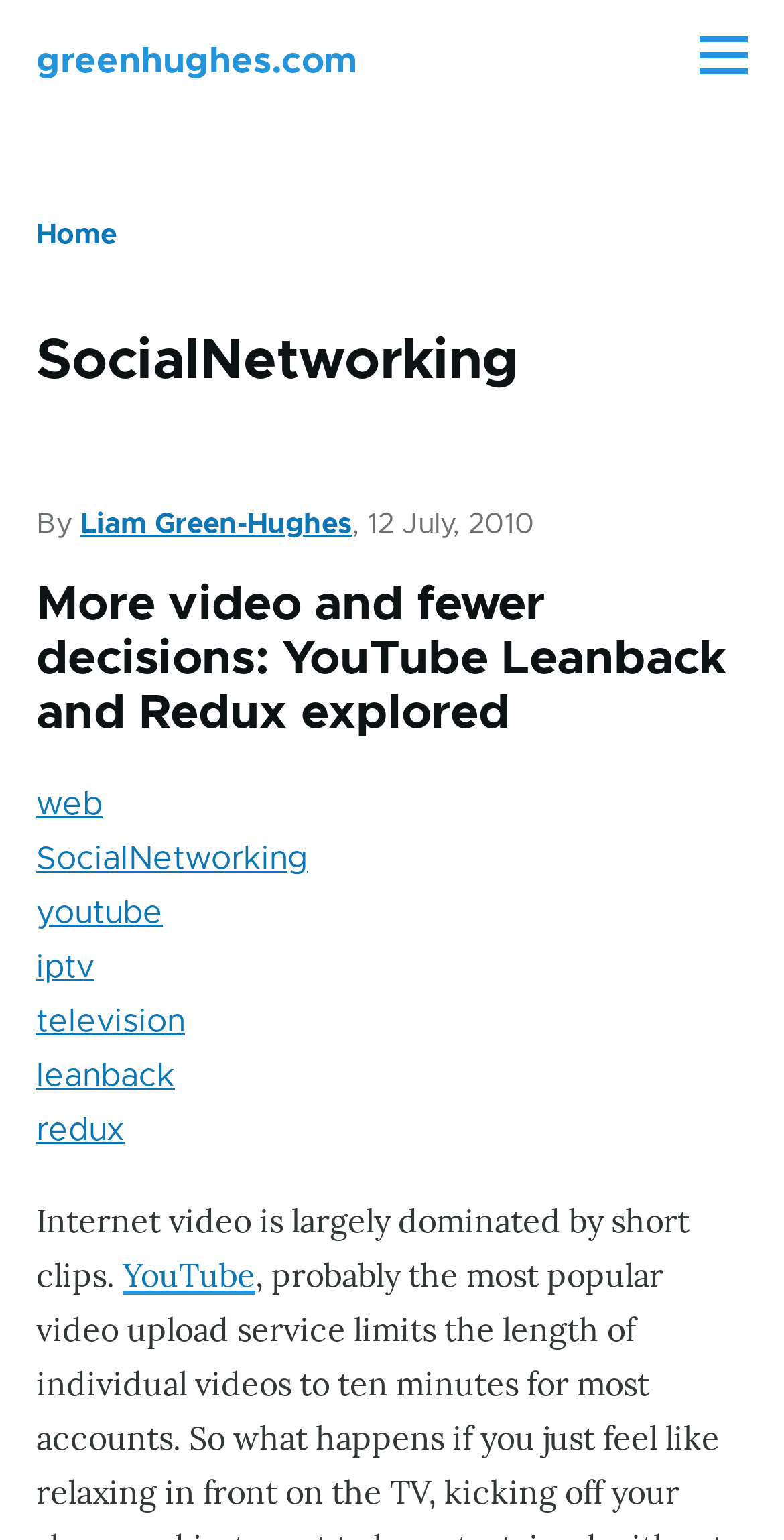Determine the bounding box coordinates of the region that needs to be clicked to achieve the task: "Read the article 'More video and fewer decisions: YouTube Leanback and Redux explored'".

[0.046, 0.377, 0.927, 0.483]